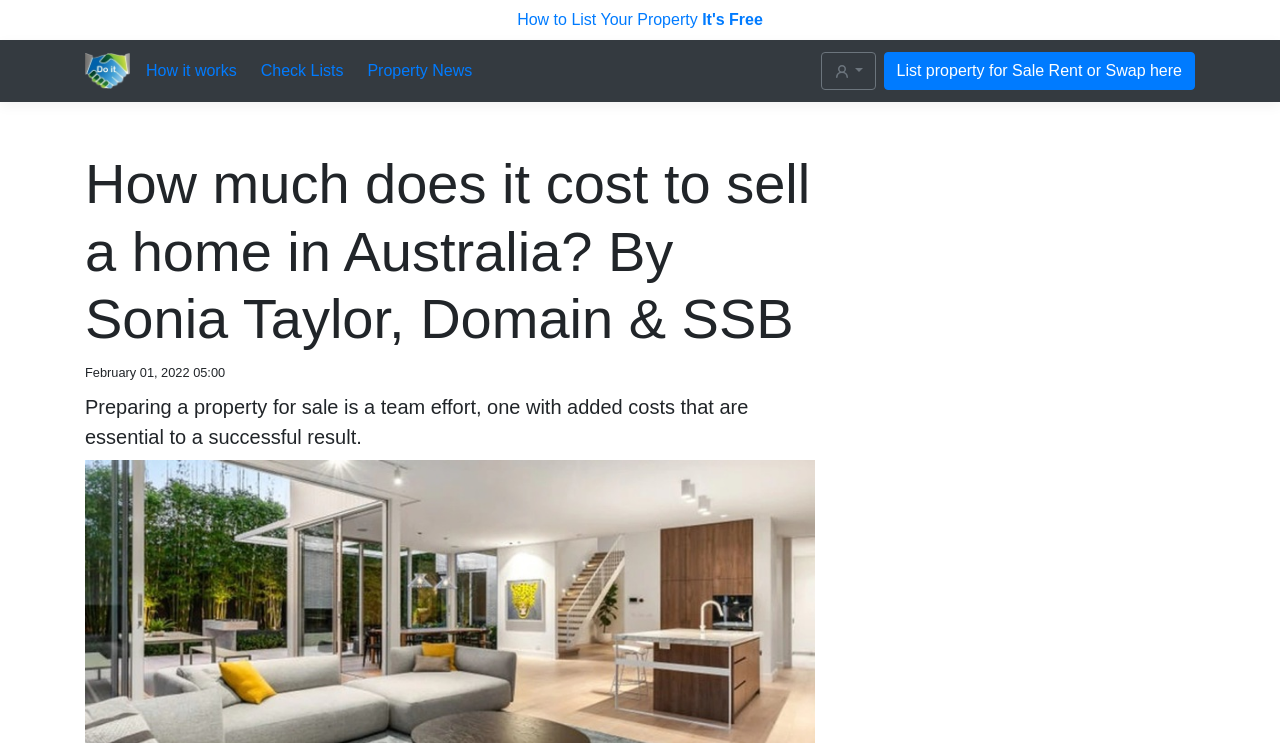Reply to the question below using a single word or brief phrase:
Who is the author of the article?

Sonia Taylor